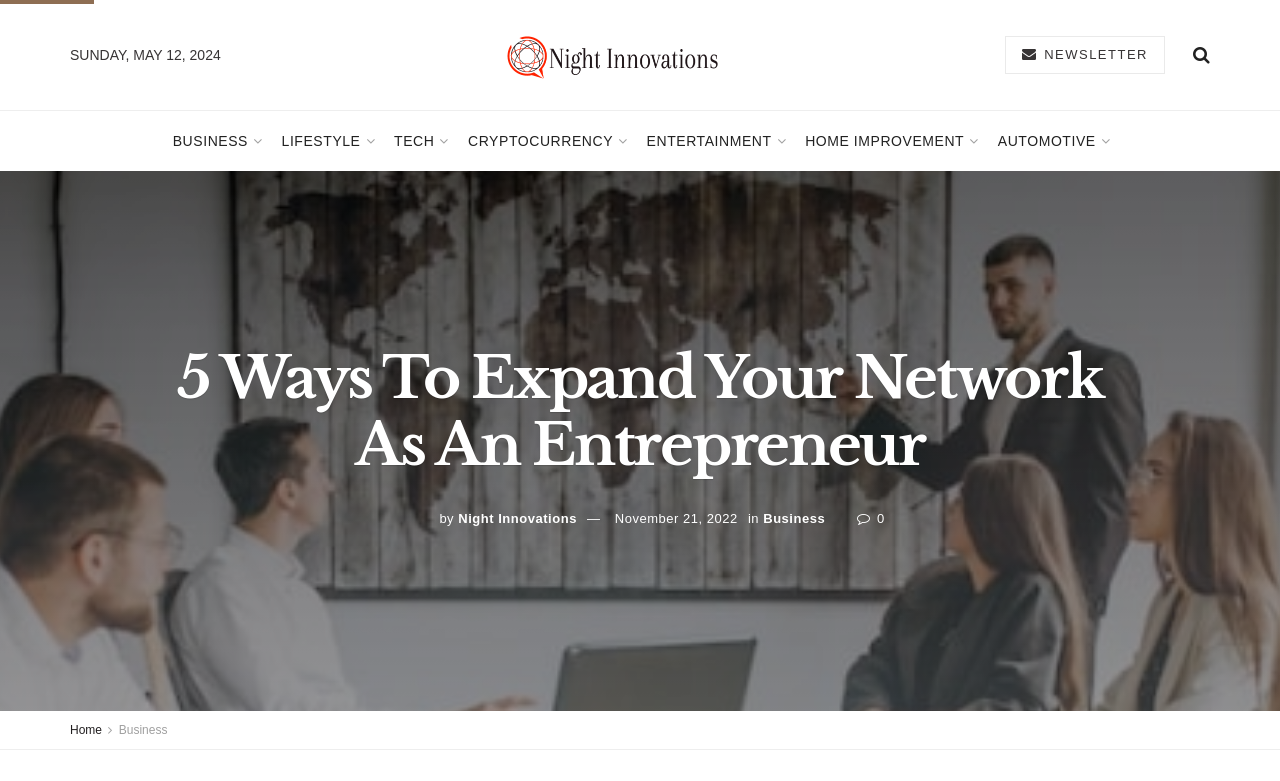How many categories are listed at the top of the webpage?
Based on the image, provide a one-word or brief-phrase response.

8